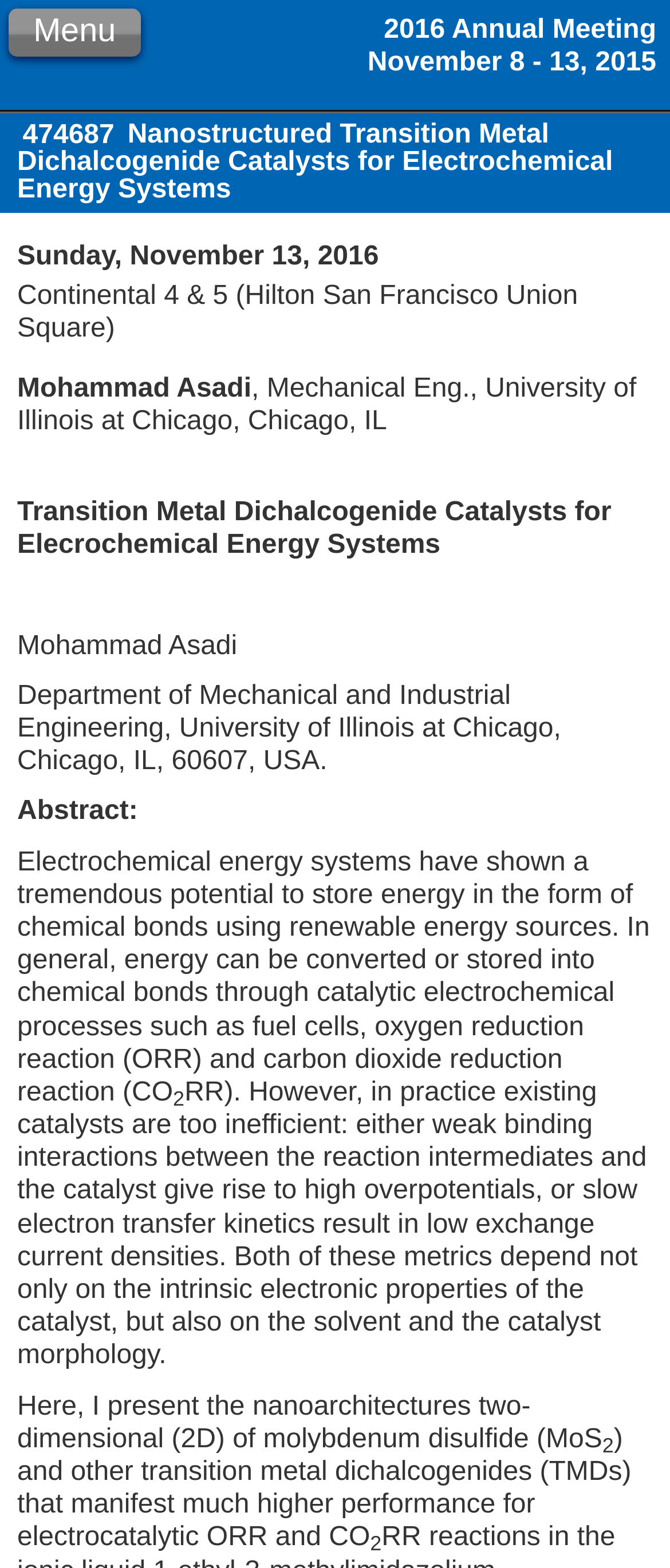Answer the question using only one word or a concise phrase: Who is the author of the abstract?

Mohammad Asadi